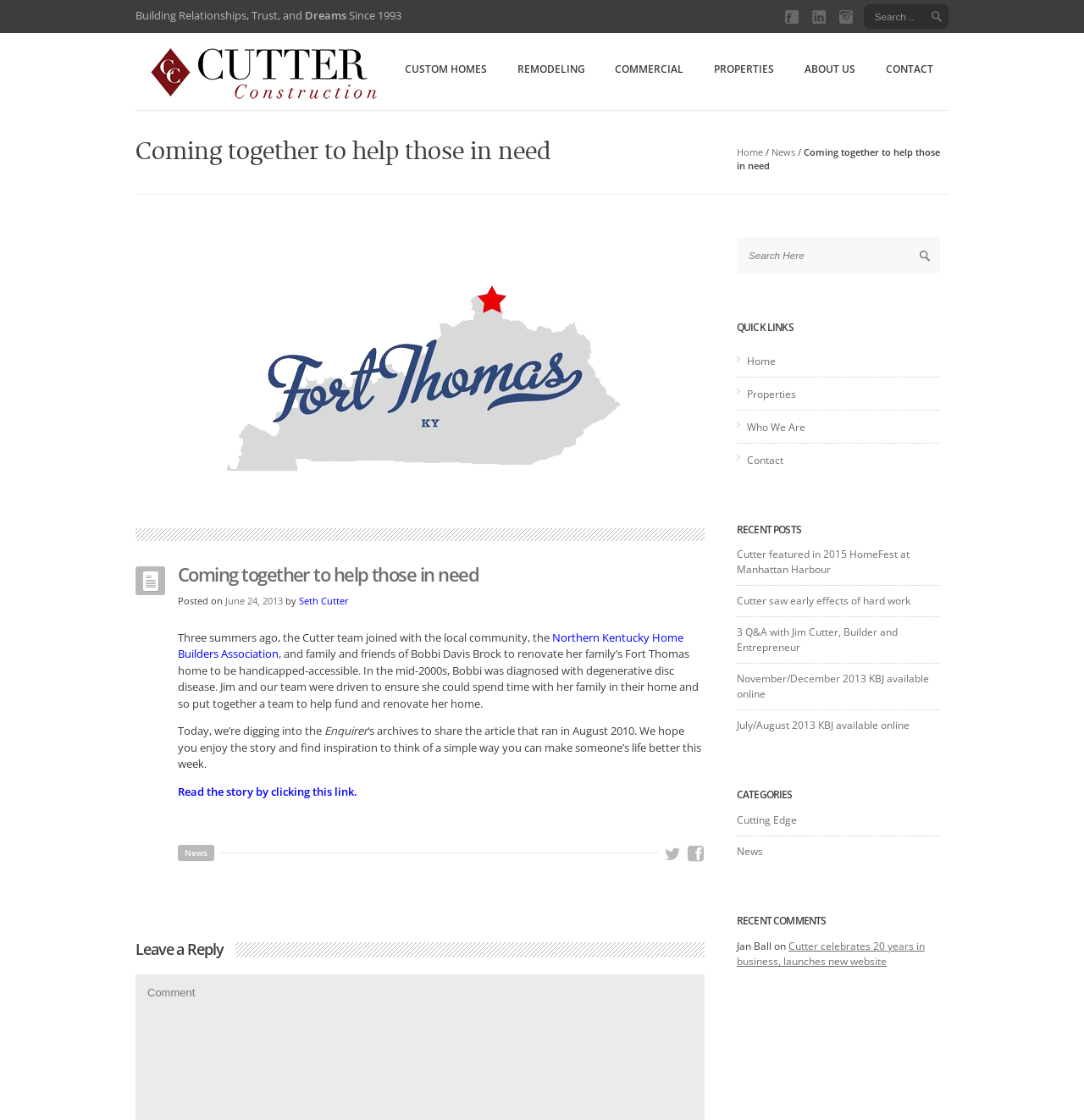Specify the bounding box coordinates for the region that must be clicked to perform the given instruction: "Read the article 'How To Make Generic Ink Cartridges Work On A HP Printer'".

None